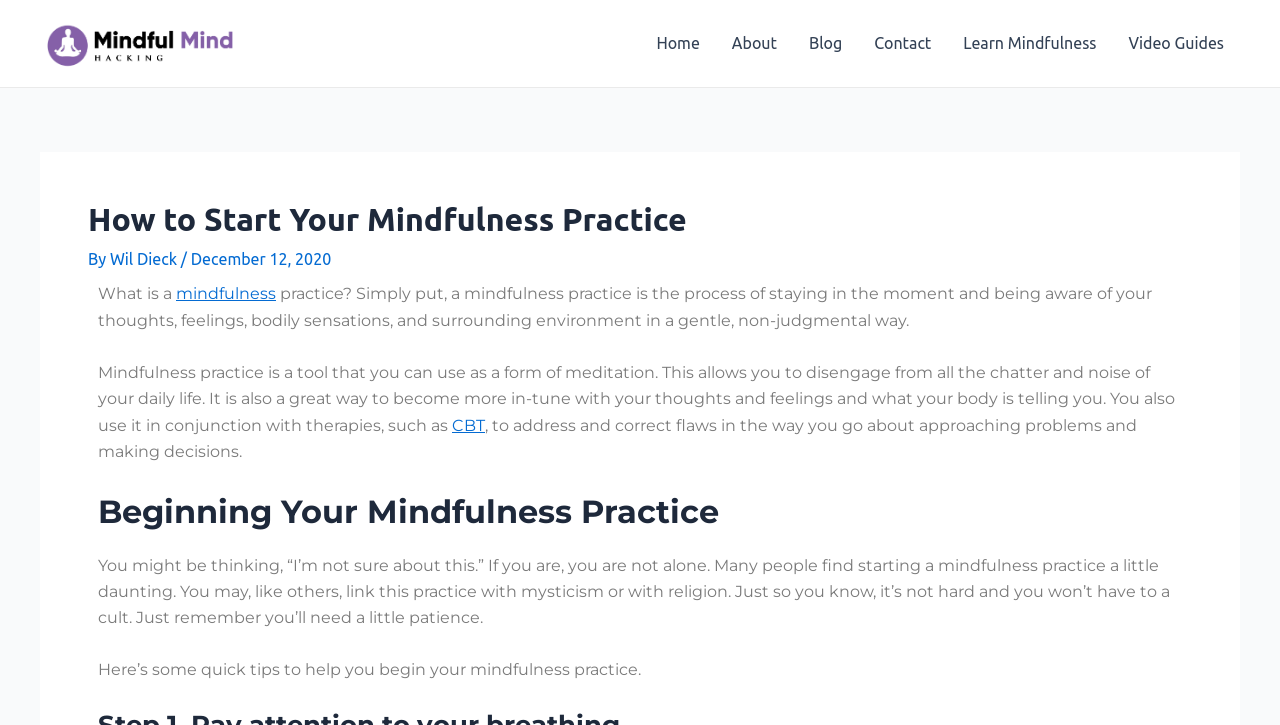Find the bounding box coordinates of the element to click in order to complete the given instruction: "view fantasy books."

None